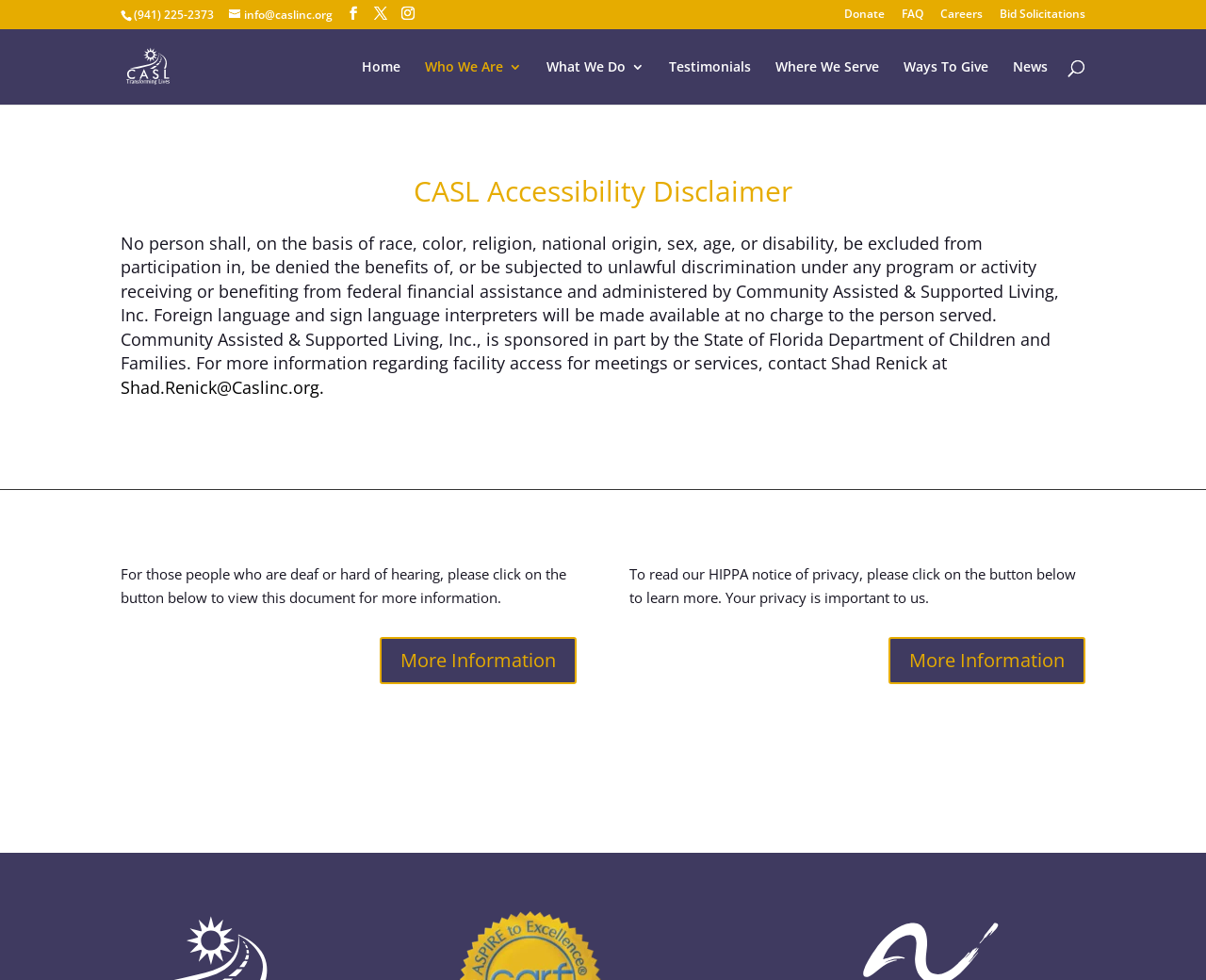Find and specify the bounding box coordinates that correspond to the clickable region for the instruction: "Send an email to info@caslinc.org".

[0.19, 0.007, 0.276, 0.023]